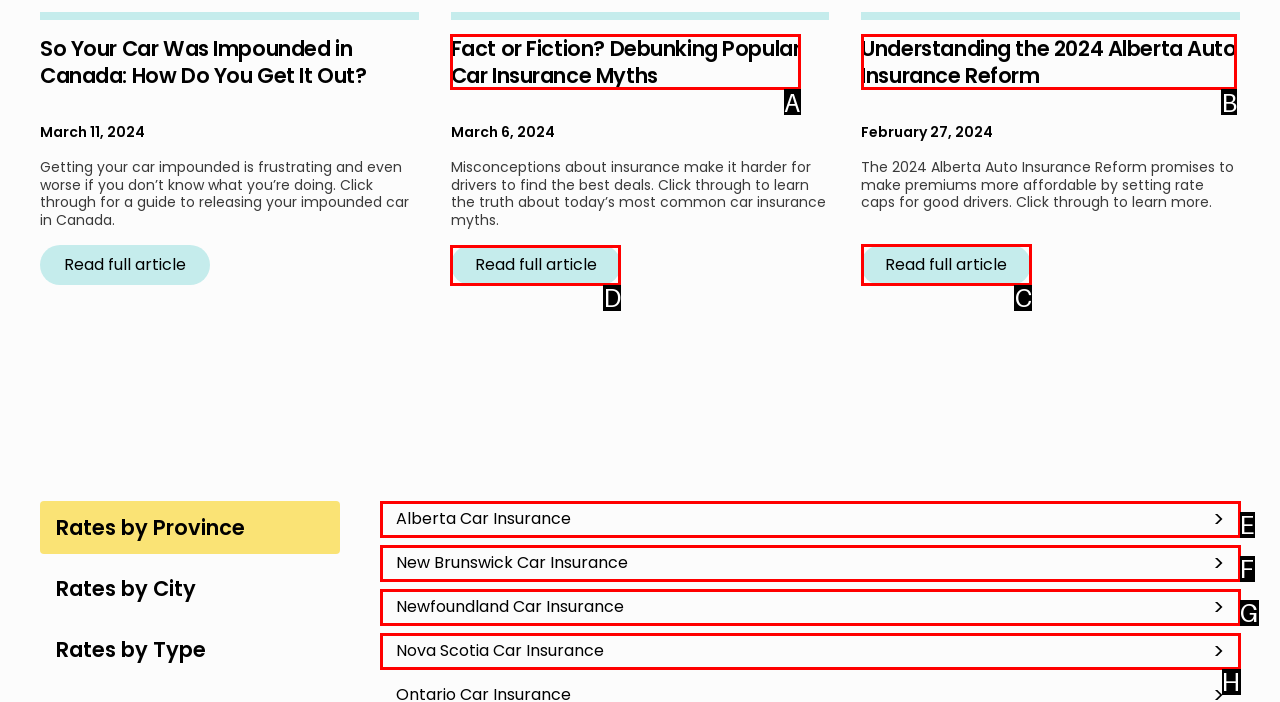Choose the UI element you need to click to carry out the task: Read the full article about 2024 Alberta Auto Insurance Reform.
Respond with the corresponding option's letter.

C